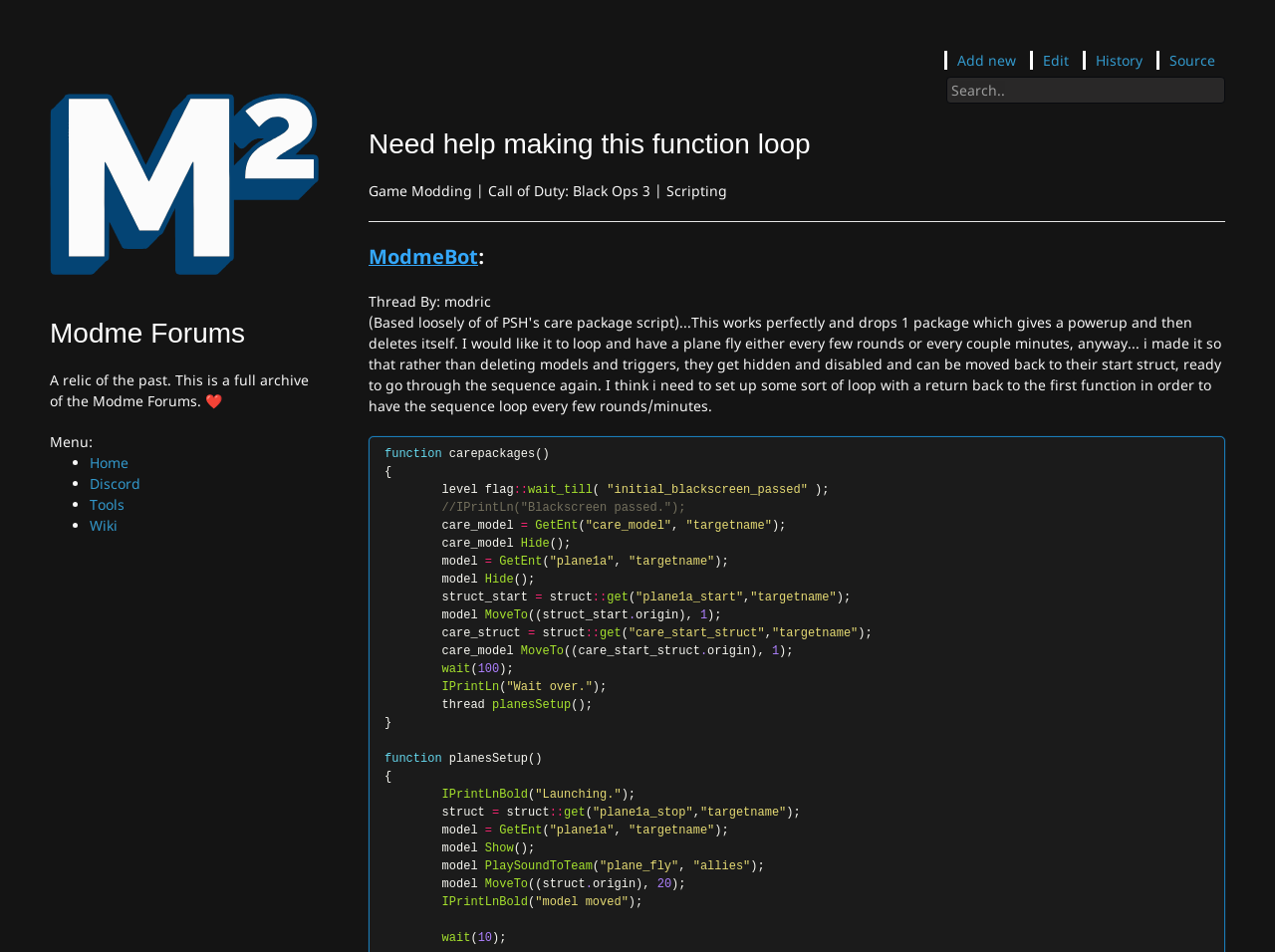Please find the bounding box for the UI component described as follows: "Add new".

[0.751, 0.053, 0.797, 0.073]